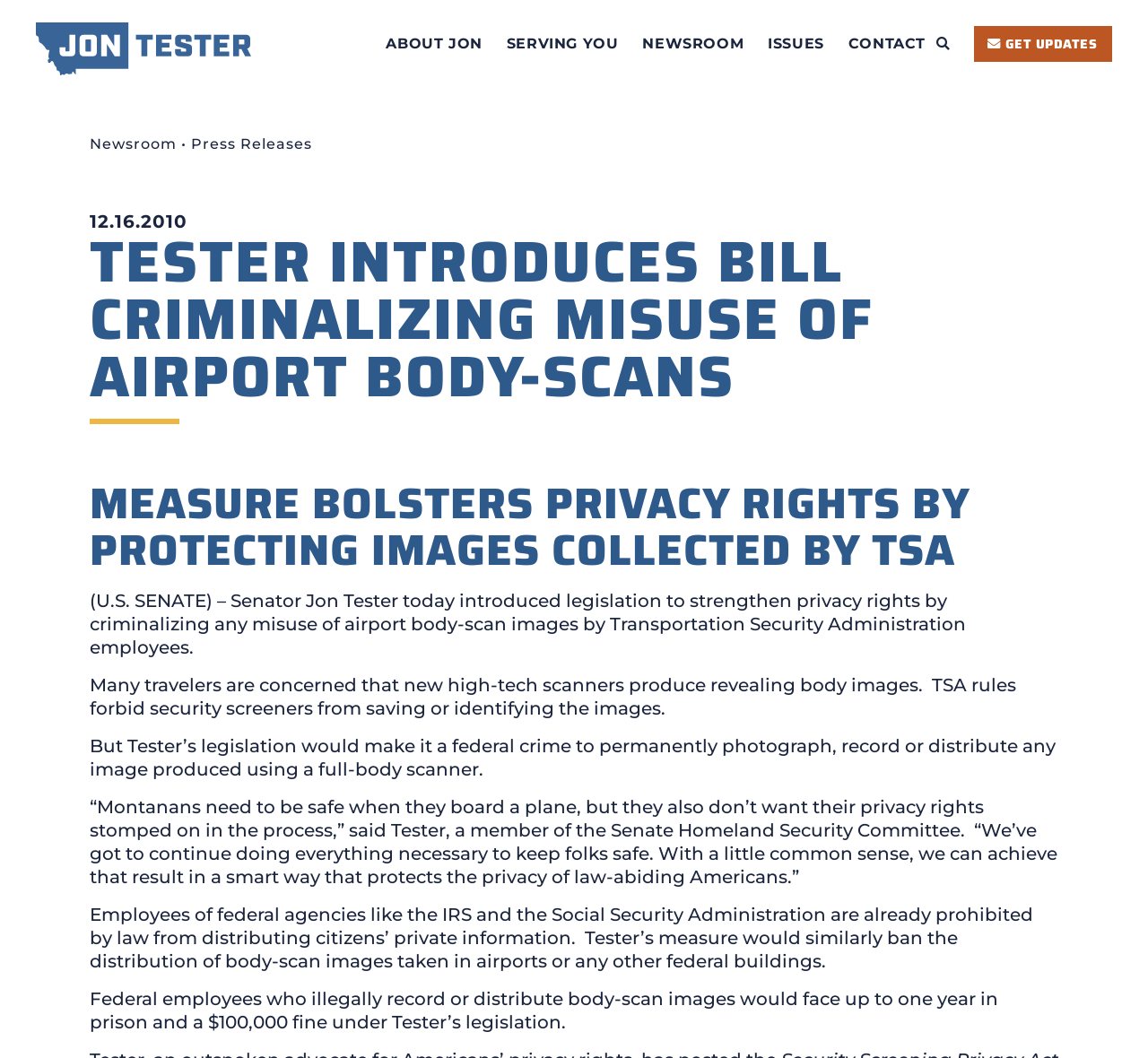Pinpoint the bounding box coordinates of the clickable area needed to execute the instruction: "Read about Jon Tester". The coordinates should be specified as four float numbers between 0 and 1, i.e., [left, top, right, bottom].

[0.336, 0.025, 0.42, 0.058]